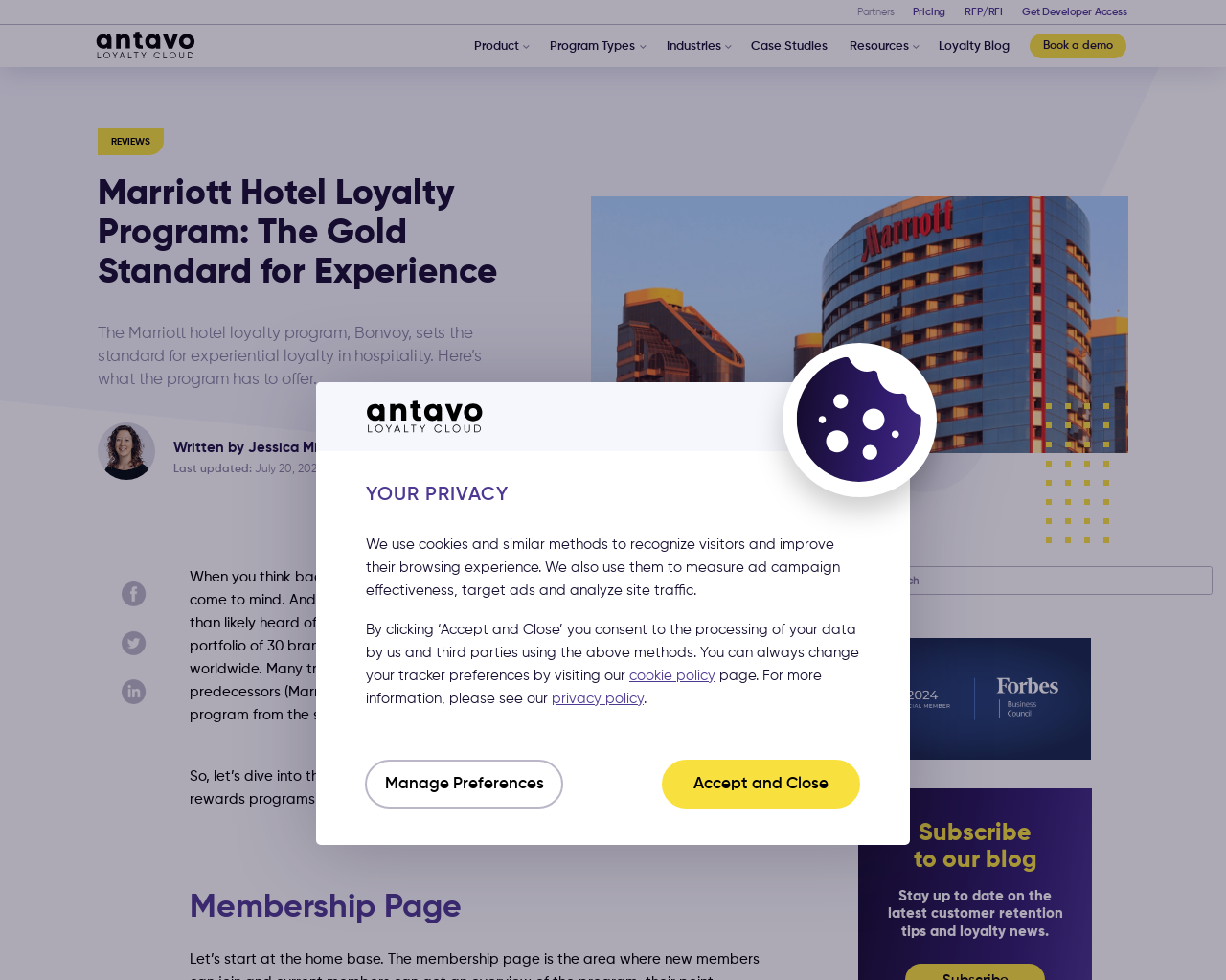Explain in detail what you observe on this webpage.

The webpage is about the Marriott hotel loyalty program, Bonvoy, and its features. At the top, there is a navigation menu with links to the home page, product, program types, industries, case studies, resources, loyalty blog, partners, pricing, RFP/RFI, and get developer access. Below the navigation menu, there is a heading that reads "Marriott Hotel Loyalty Program: The Gold Standard for Experience" followed by a brief description of the program.

To the left of the description, there is a headshot of Jessica Mizerak, a loyalty program analyst, and below it, there is information about the author and the date the article was last updated. On the right side of the page, there is a large image related to the Marriott hotel loyalty program.

The main content of the page starts with a discussion about the history of loyalty programs, mentioning hotels and airlines as pioneers in the field. The text then focuses on Marriott International and its portfolio of 30 brands, with over 7,000 locations worldwide. The program, Marriott Bonvoy, is discussed in detail, highlighting its features and best practices.

Further down the page, there is a section with a heading "Membership Page" and a search bar that allows users to search for specific topics. Below this section, there is a call-to-action to subscribe to the blog, with a brief description of the benefits of staying up to date on customer retention tips and loyalty news.

At the bottom of the page, there is a section about privacy, explaining how the website uses cookies and similar methods to recognize visitors and improve their browsing experience. Users are given the option to accept and close the notification or manage their preferences.